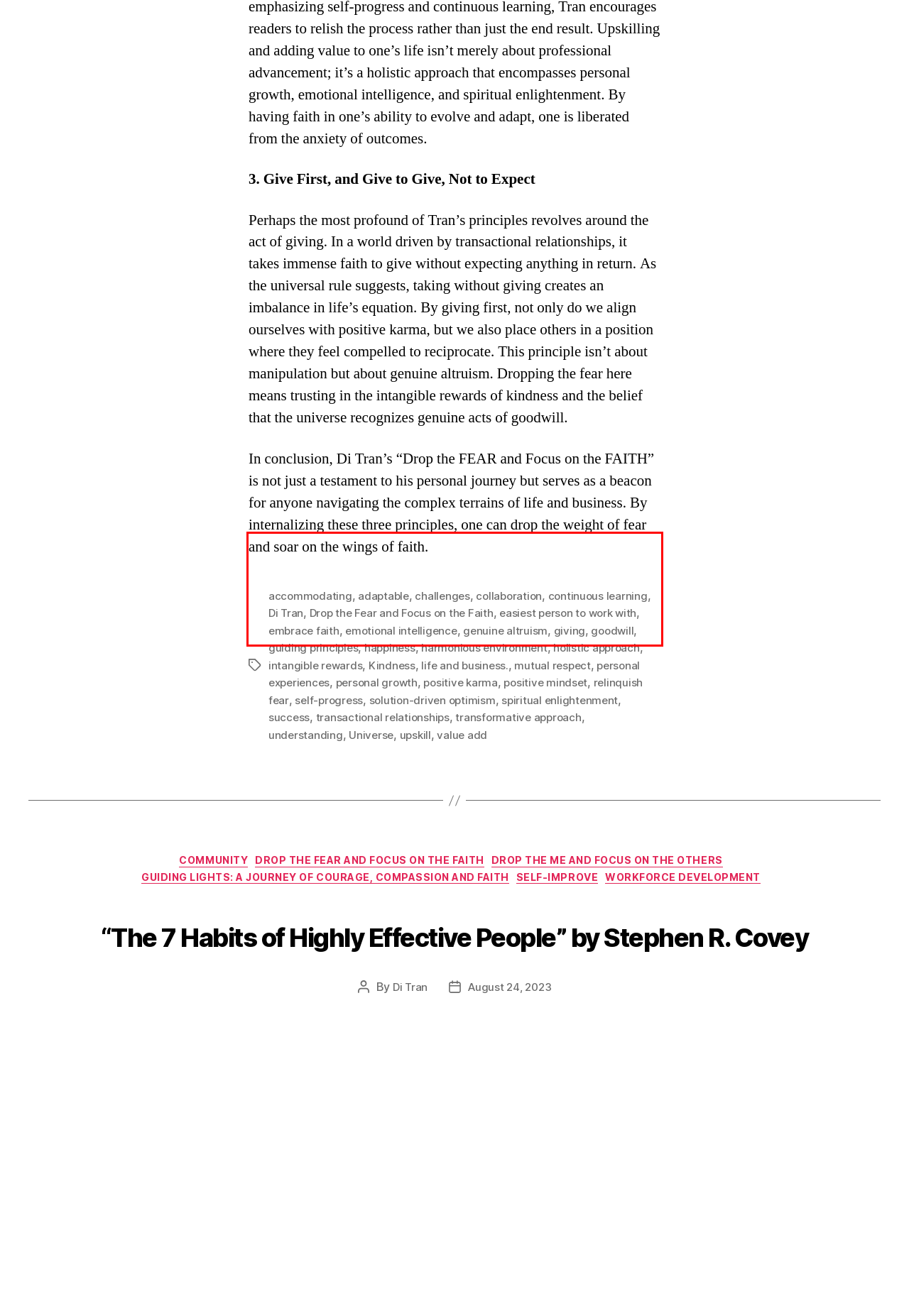Review the screenshot of the webpage and recognize the text inside the red rectangle bounding box. Provide the extracted text content.

In conclusion, Di Tran’s “Drop the FEAR and Focus on the FAITH” is not just a testament to his personal journey but serves as a beacon for anyone navigating the complex terrains of life and business. By internalizing these three principles, one can drop the weight of fear and soar on the wings of faith.